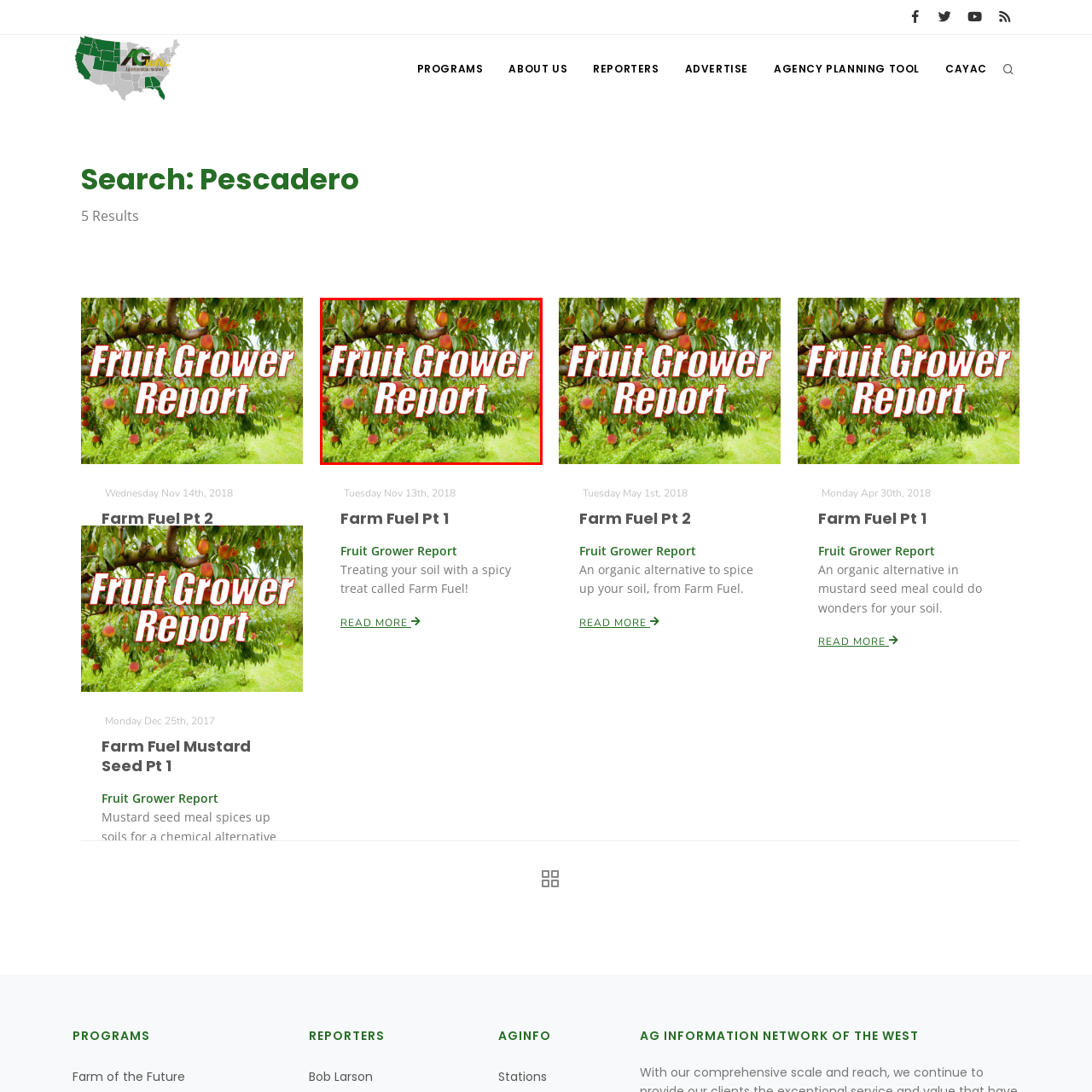What is the significance of agriculture highlighted in the image?
Inspect the image area bounded by the red box and answer the question with a single word or a short phrase.

Sustaining communities and economies